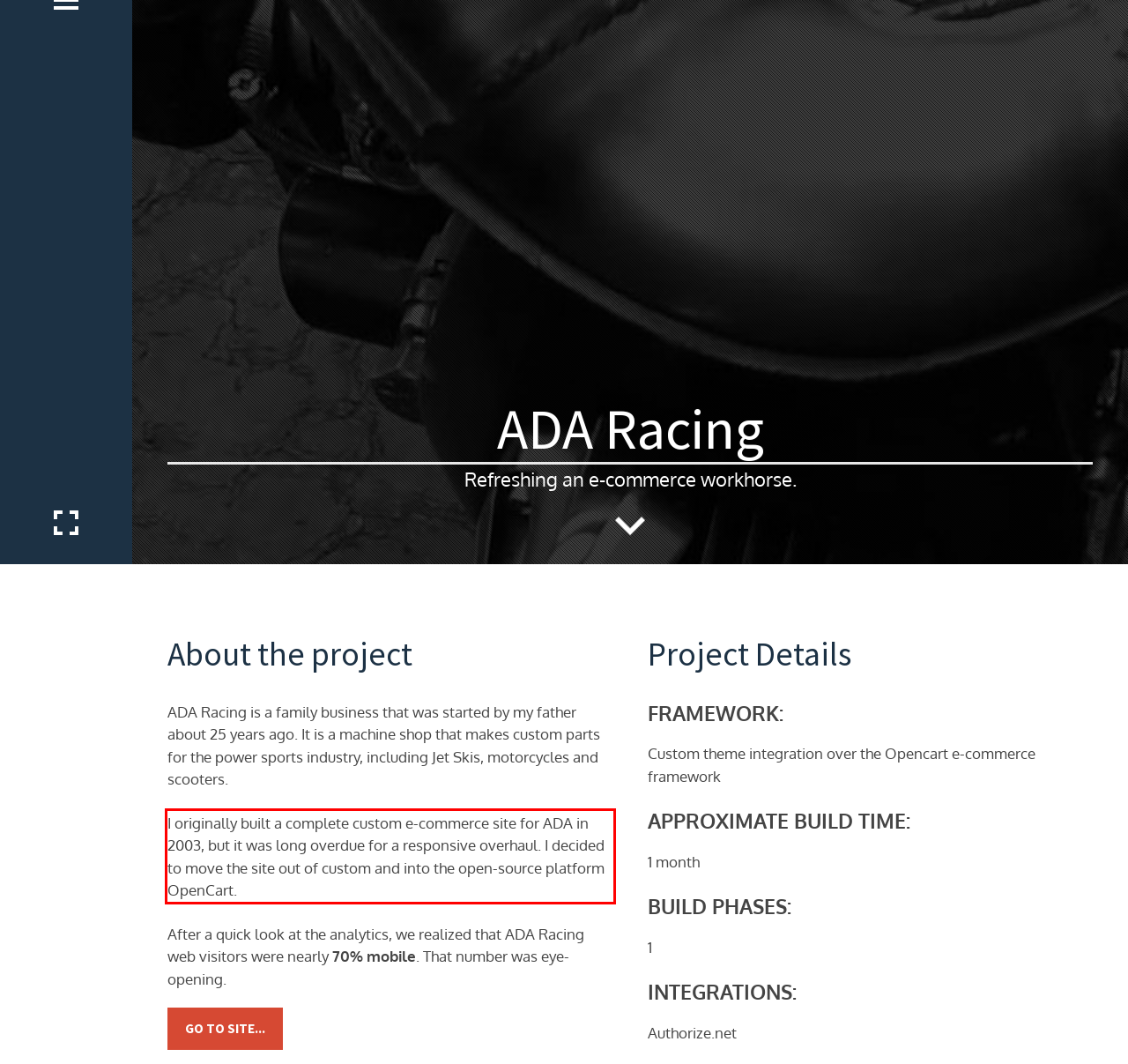Examine the screenshot of the webpage, locate the red bounding box, and generate the text contained within it.

I originally built a complete custom e-commerce site for ADA in 2003, but it was long overdue for a responsive overhaul. I decided to move the site out of custom and into the open-source platform OpenCart.